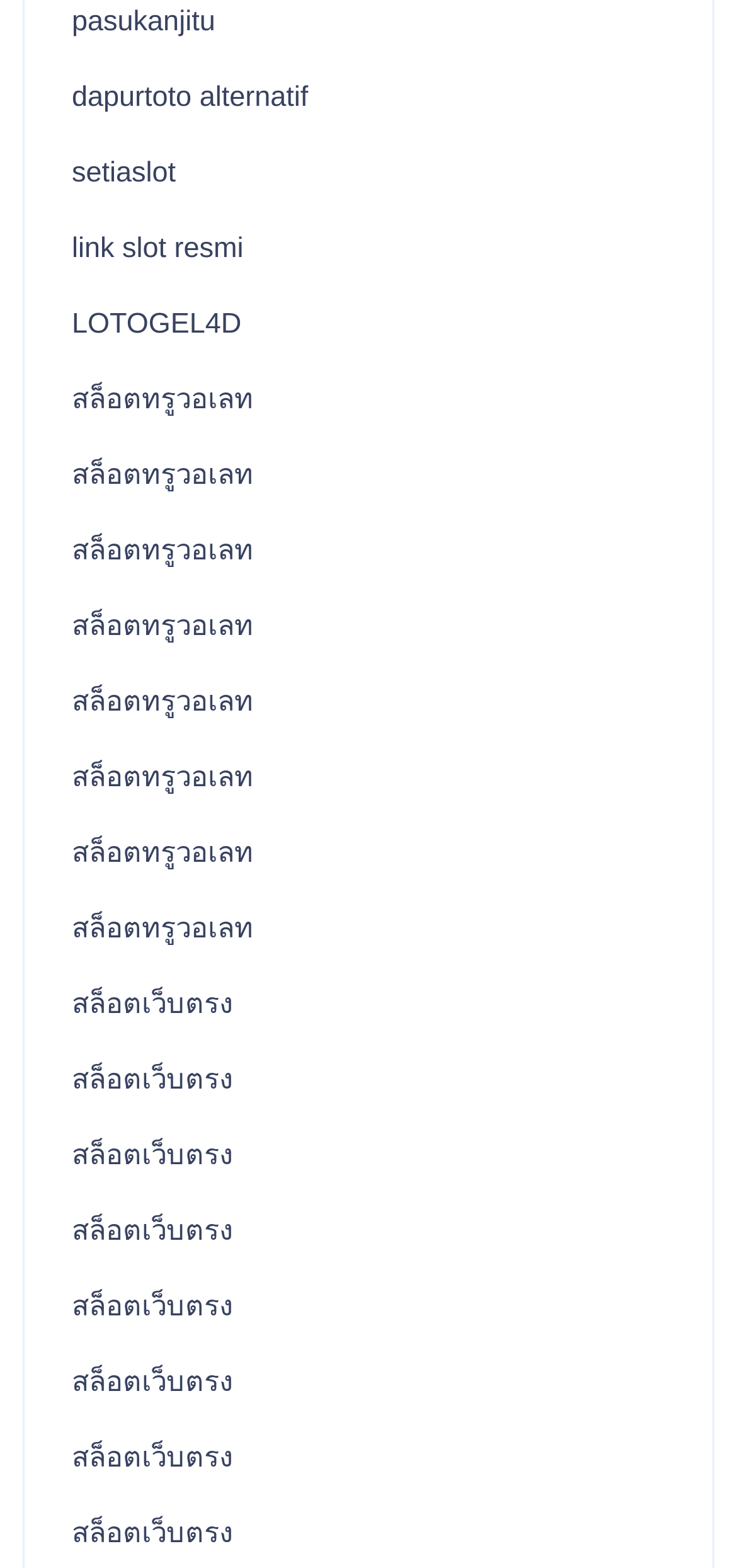Provide the bounding box coordinates for the area that should be clicked to complete the instruction: "click สล็อตทรูวอเลท".

[0.097, 0.244, 0.344, 0.265]